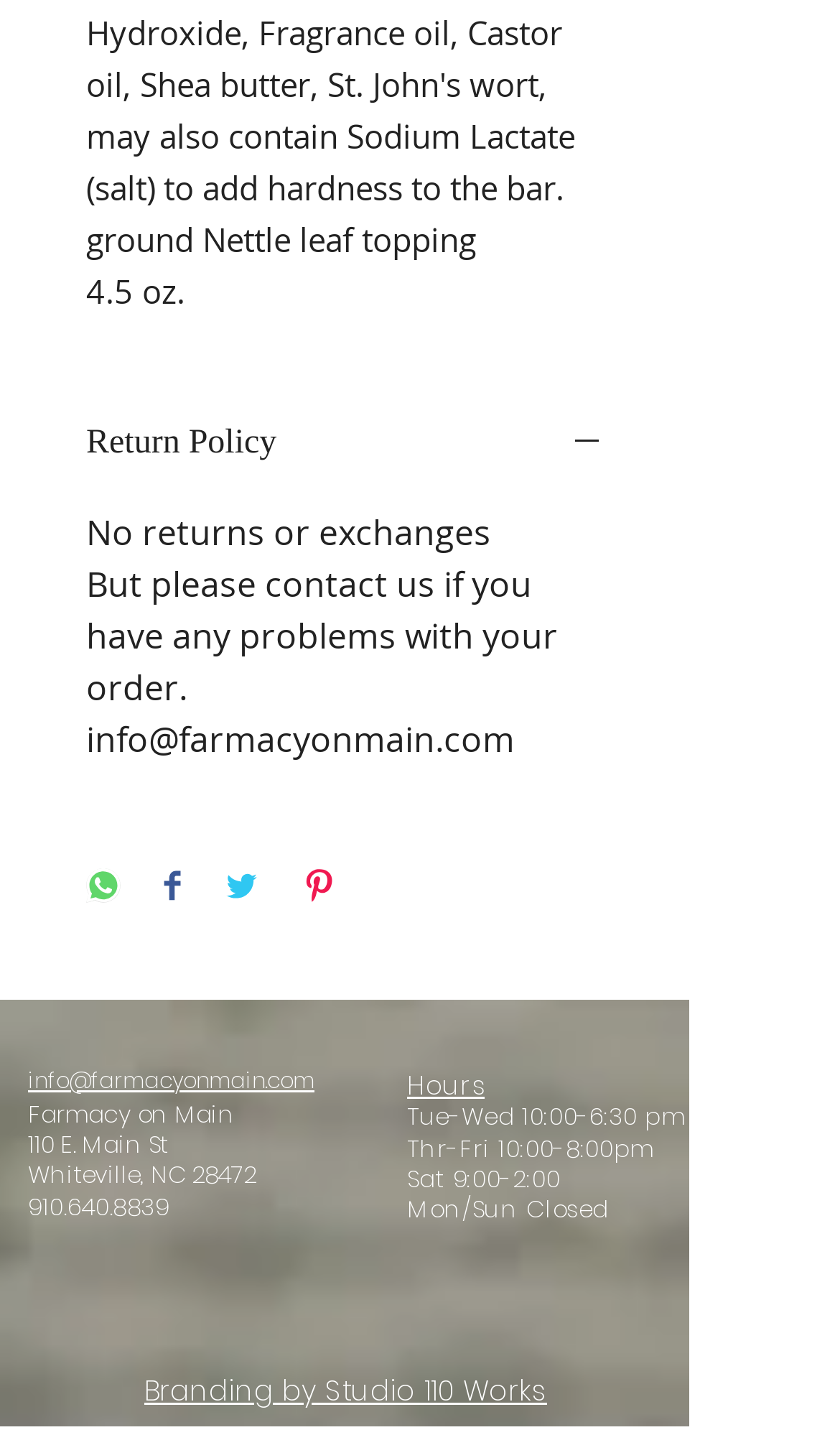Specify the bounding box coordinates of the area to click in order to execute this command: 'View business hours'. The coordinates should consist of four float numbers ranging from 0 to 1, and should be formatted as [left, top, right, bottom].

[0.485, 0.743, 0.577, 0.769]